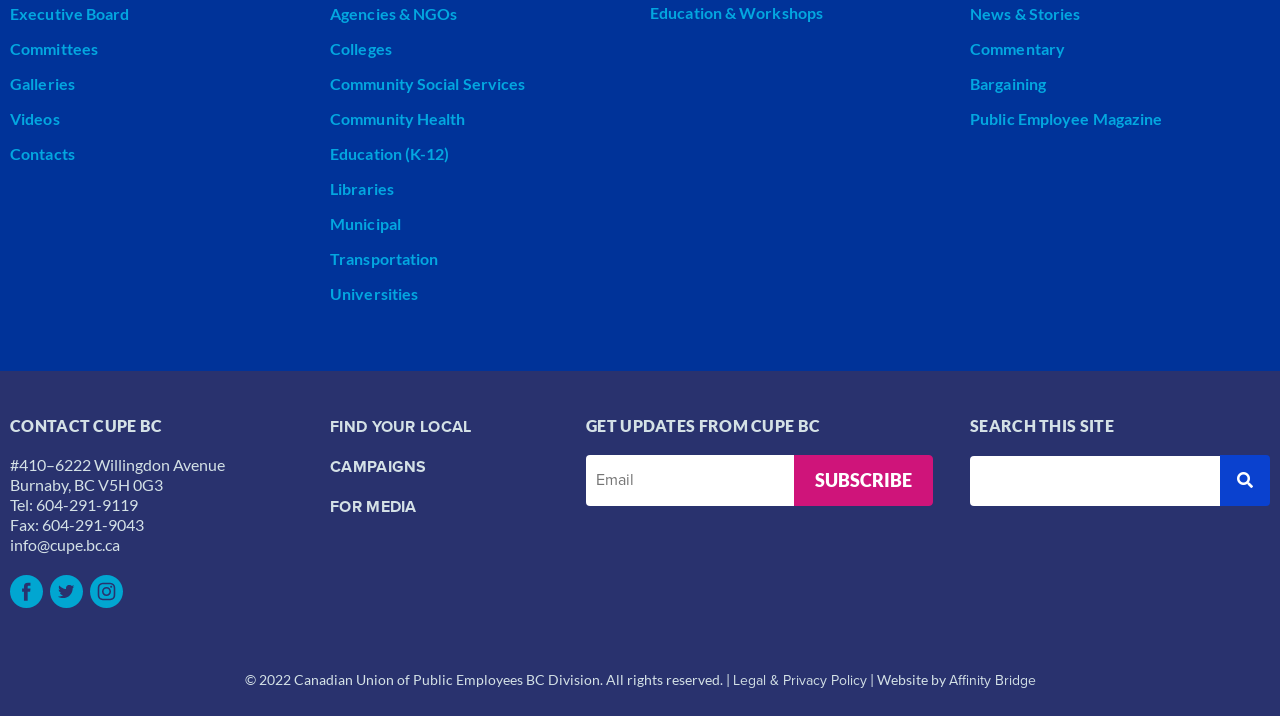Using the details from the image, please elaborate on the following question: How can I contact CUPE BC?

The contact information for CUPE BC is provided on the webpage, including a phone number, fax number, and email address, which can be used to get in touch with them.